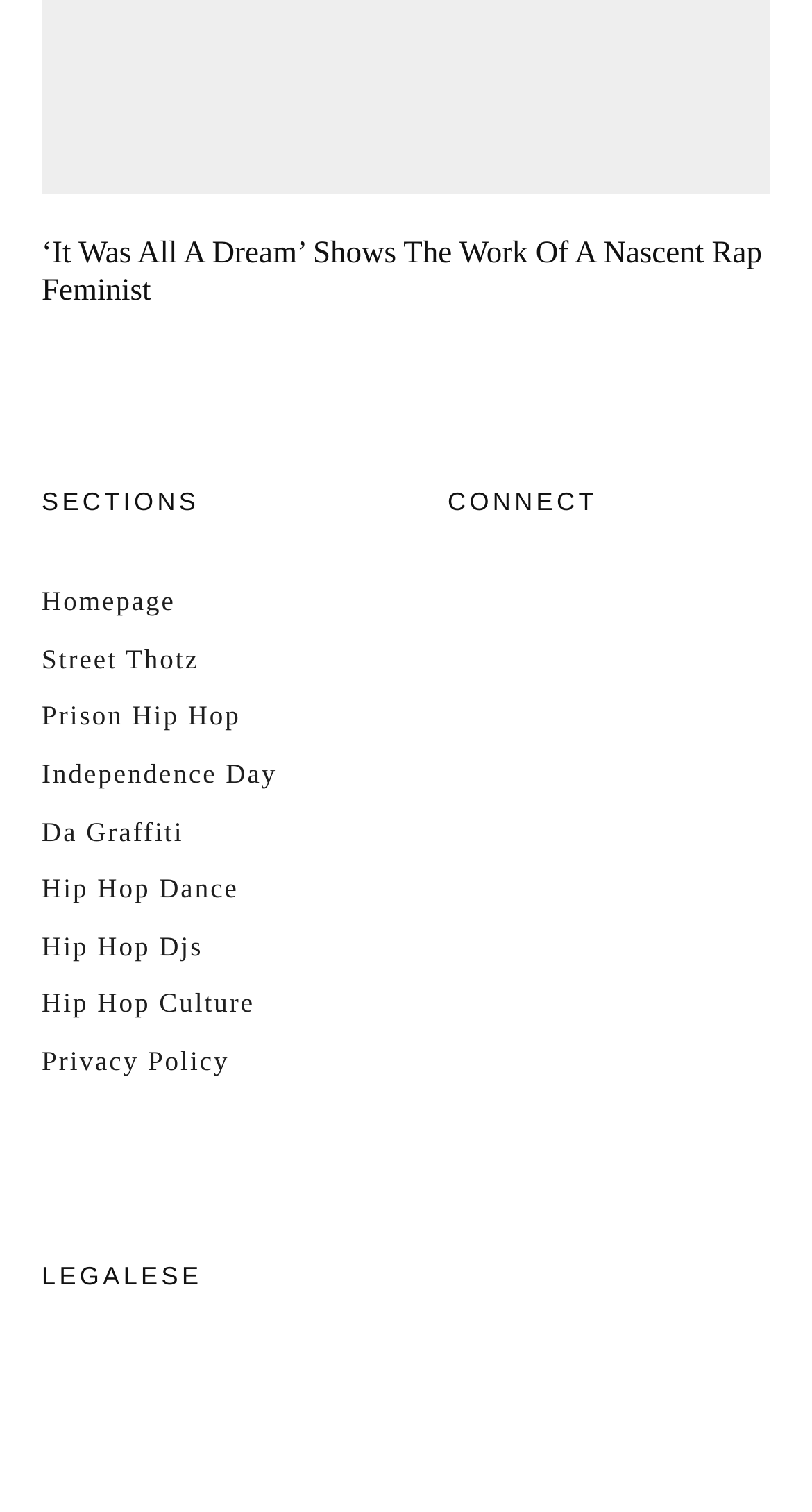Specify the bounding box coordinates of the area to click in order to follow the given instruction: "explore Street Thotz."

[0.051, 0.425, 0.245, 0.446]